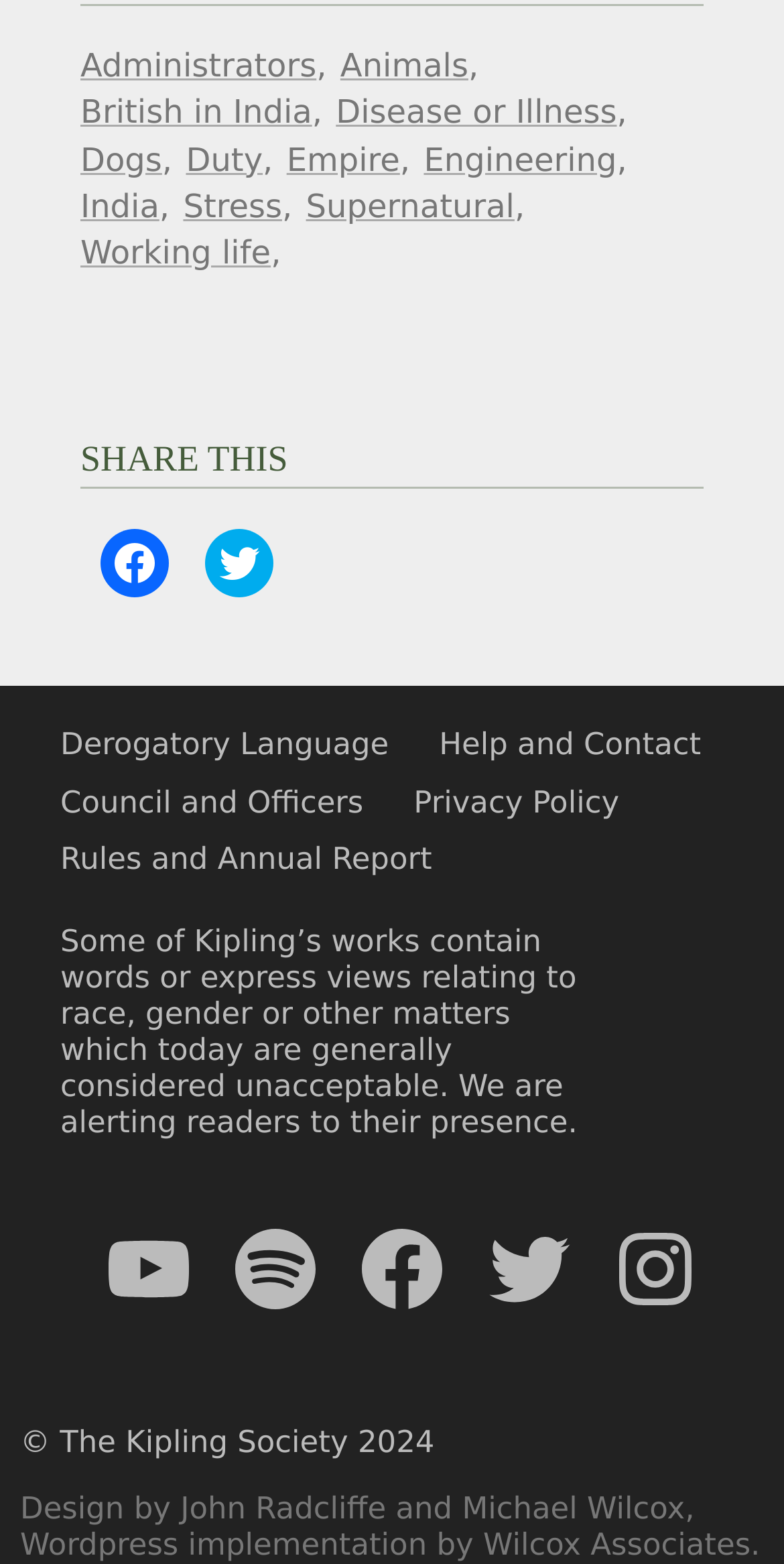Please locate the bounding box coordinates for the element that should be clicked to achieve the following instruction: "Check the Privacy Policy". Ensure the coordinates are given as four float numbers between 0 and 1, i.e., [left, top, right, bottom].

[0.528, 0.501, 0.79, 0.524]